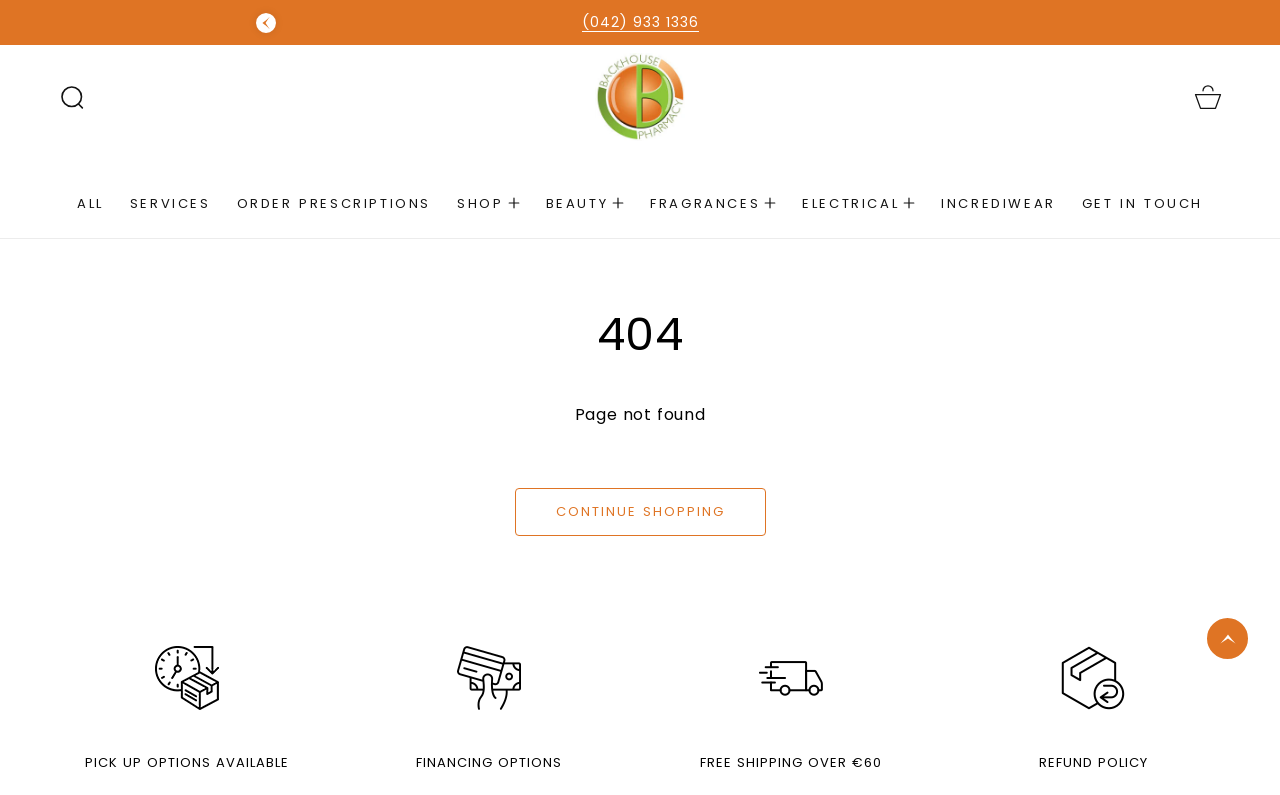Identify the bounding box coordinates for the element you need to click to achieve the following task: "Login or register". The coordinates must be four float values ranging from 0 to 1, formatted as [left, top, right, bottom].

None